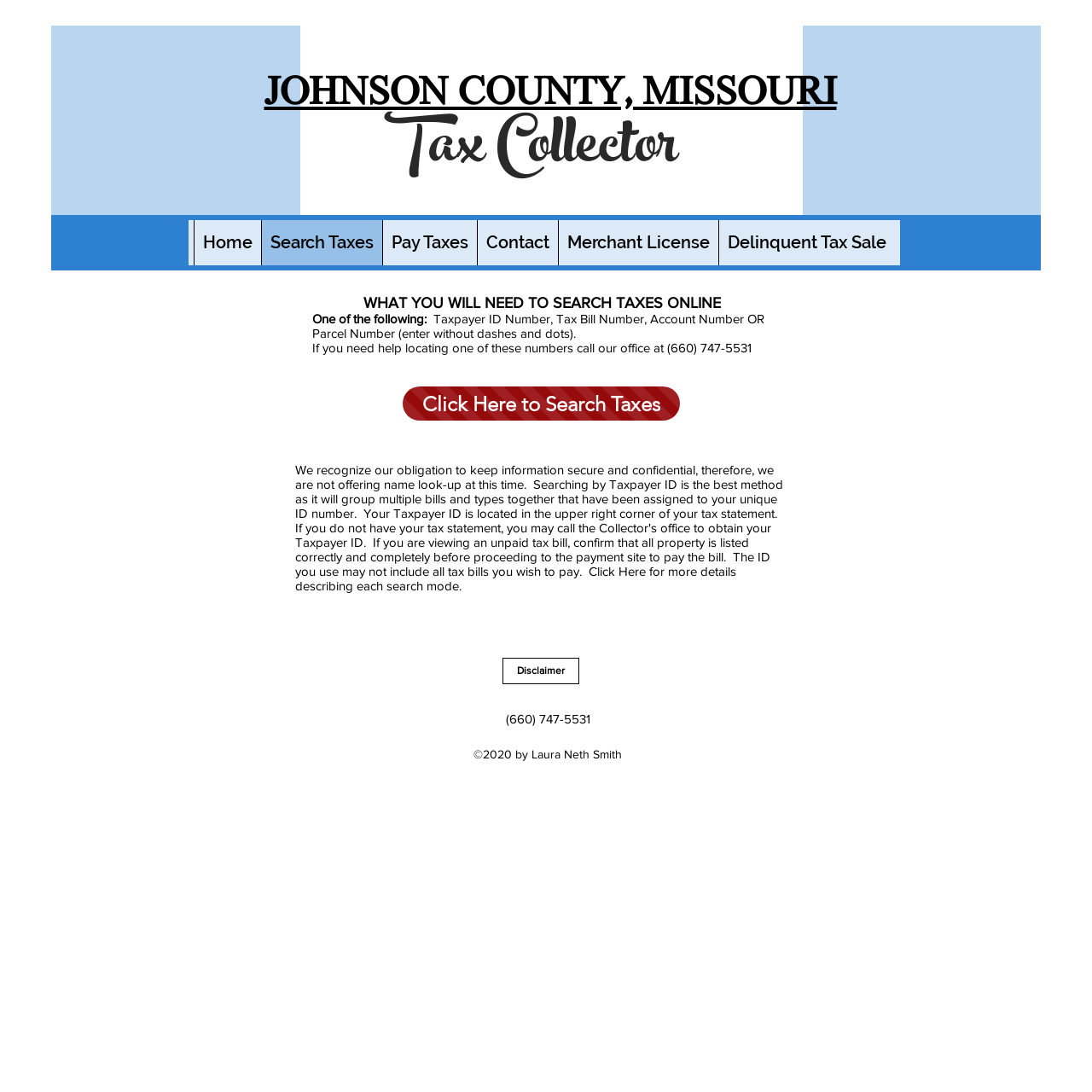Please give the bounding box coordinates of the area that should be clicked to fulfill the following instruction: "Click on the 'ozbreed plants' link". The coordinates should be in the format of four float numbers from 0 to 1, i.e., [left, top, right, bottom].

None